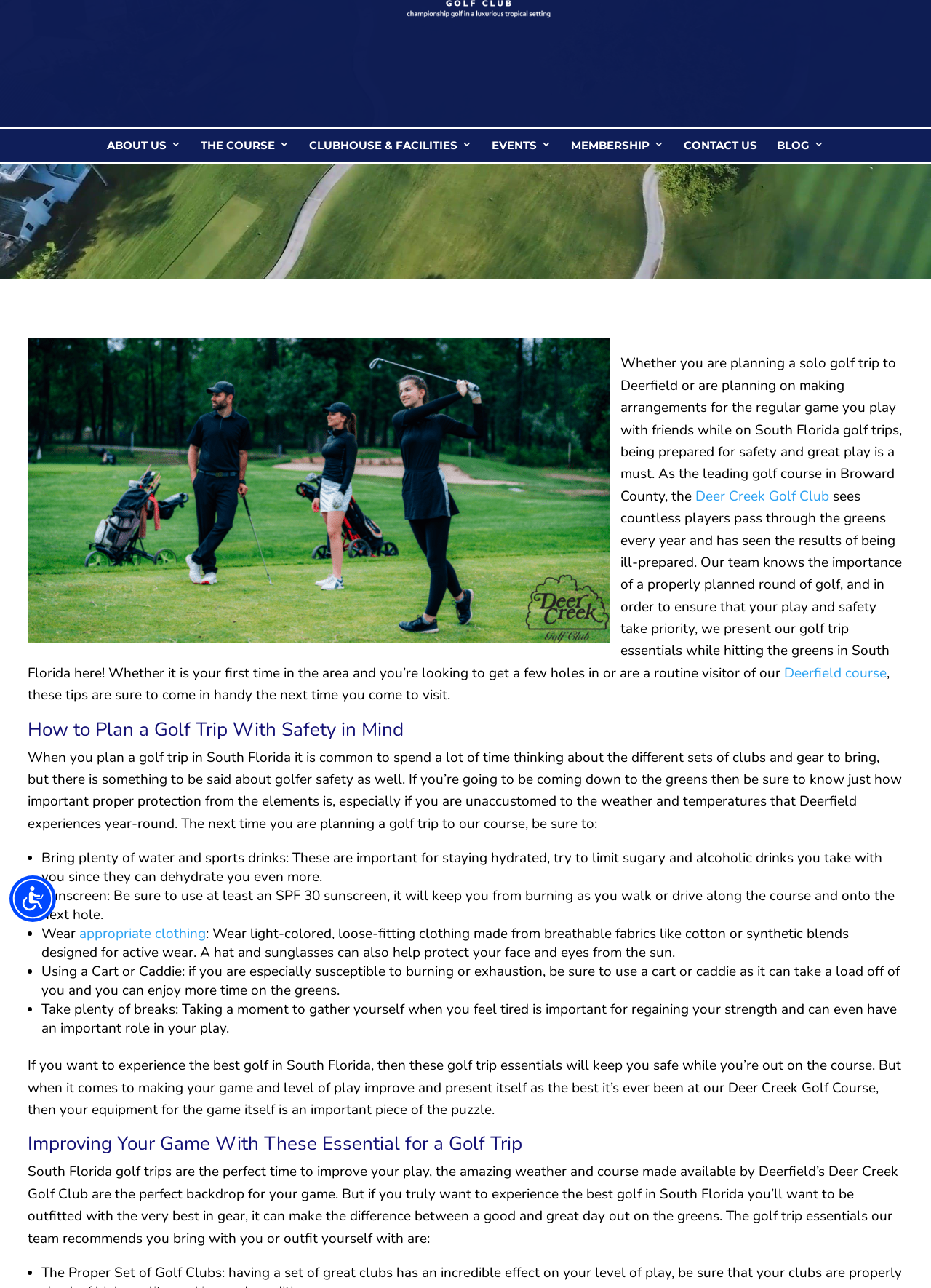Why is it important to take breaks during golf?
Refer to the image and give a detailed answer to the question.

According to the webpage, taking breaks is essential to regain strength and can even have an important role in improving one's play, especially when feeling tired.